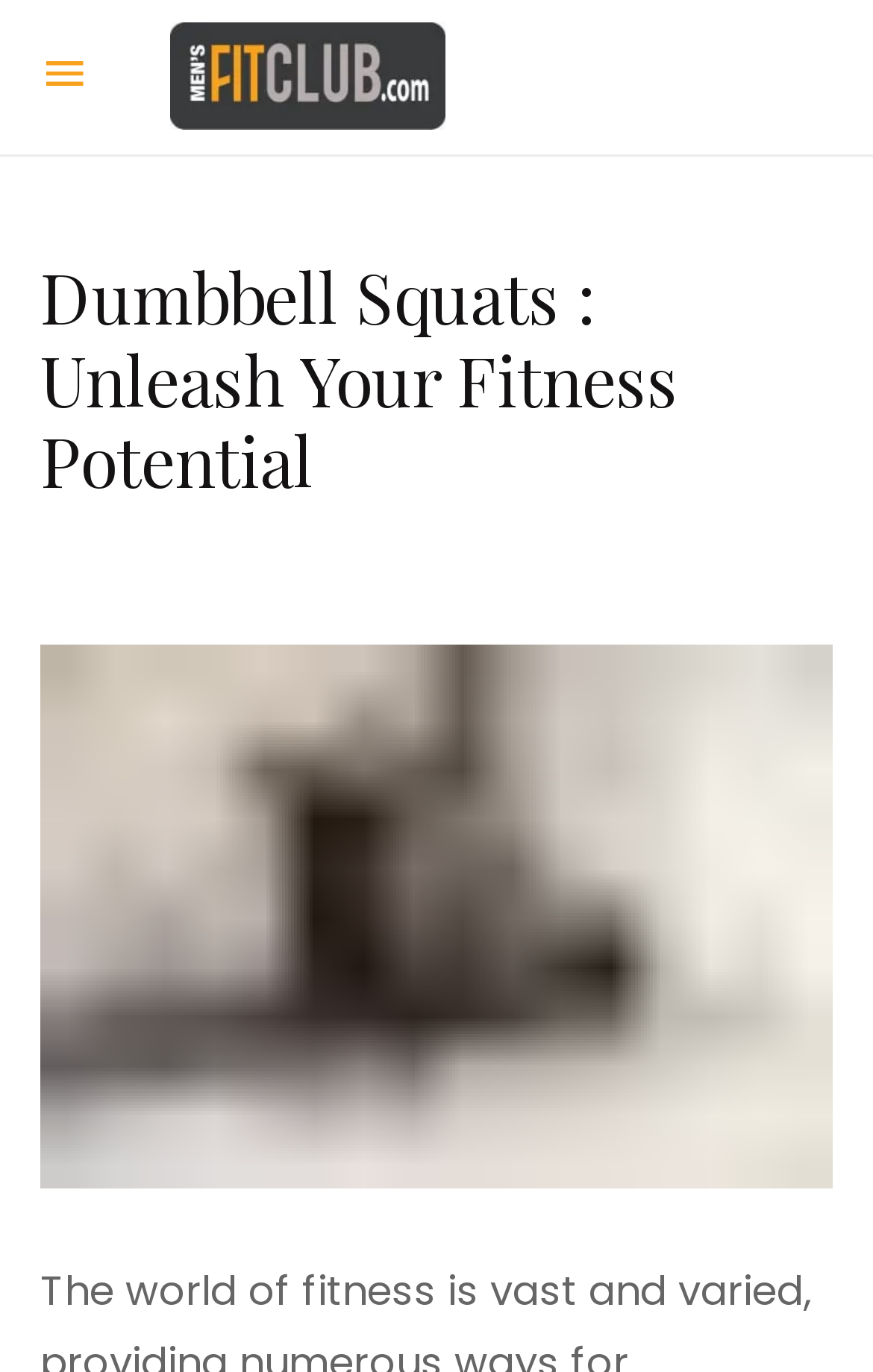Locate and generate the text content of the webpage's heading.

Dumbbell Squats : Unleash Your Fitness Potential